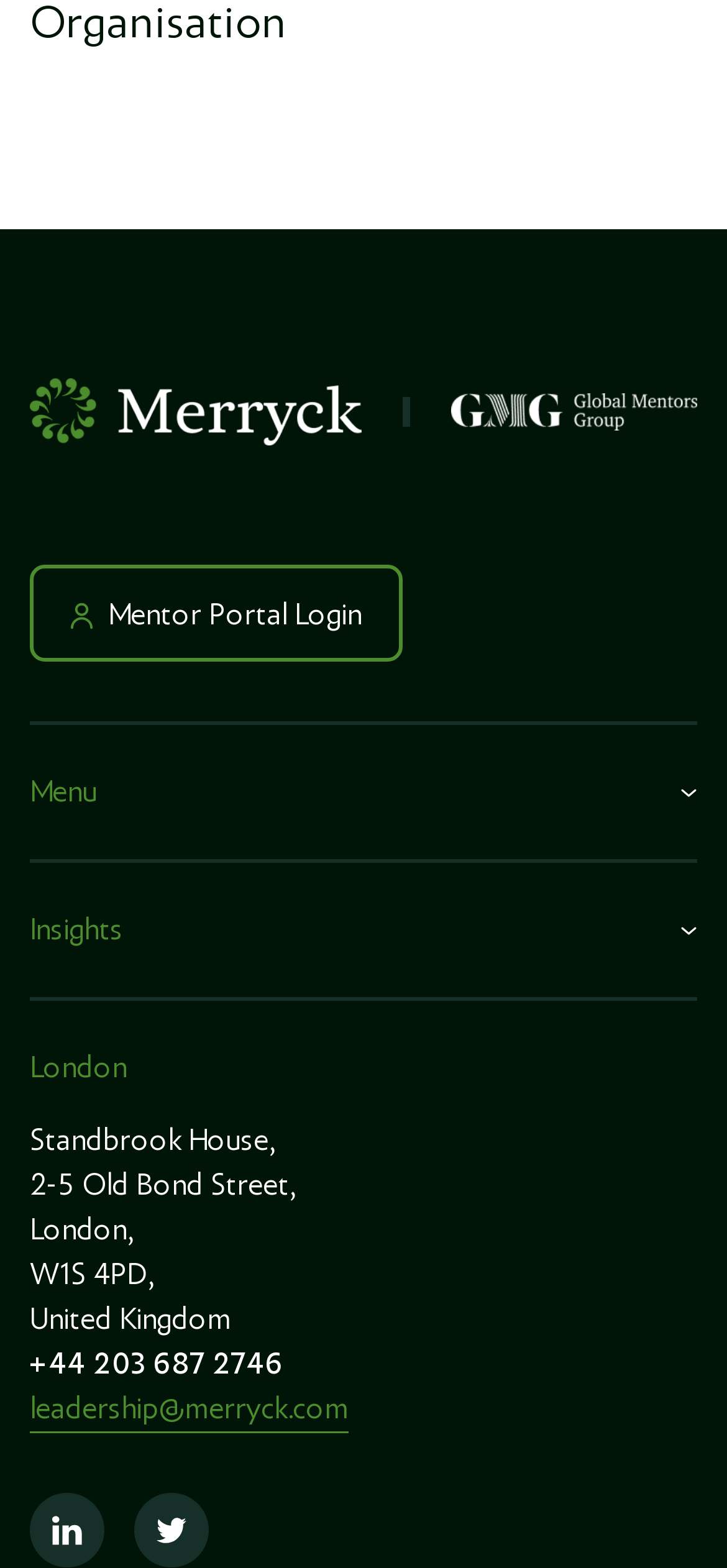Bounding box coordinates are specified in the format (top-left x, top-left y, bottom-right x, bottom-right y). All values are floating point numbers bounded between 0 and 1. Please provide the bounding box coordinate of the region this sentence describes: 43-0653345

None